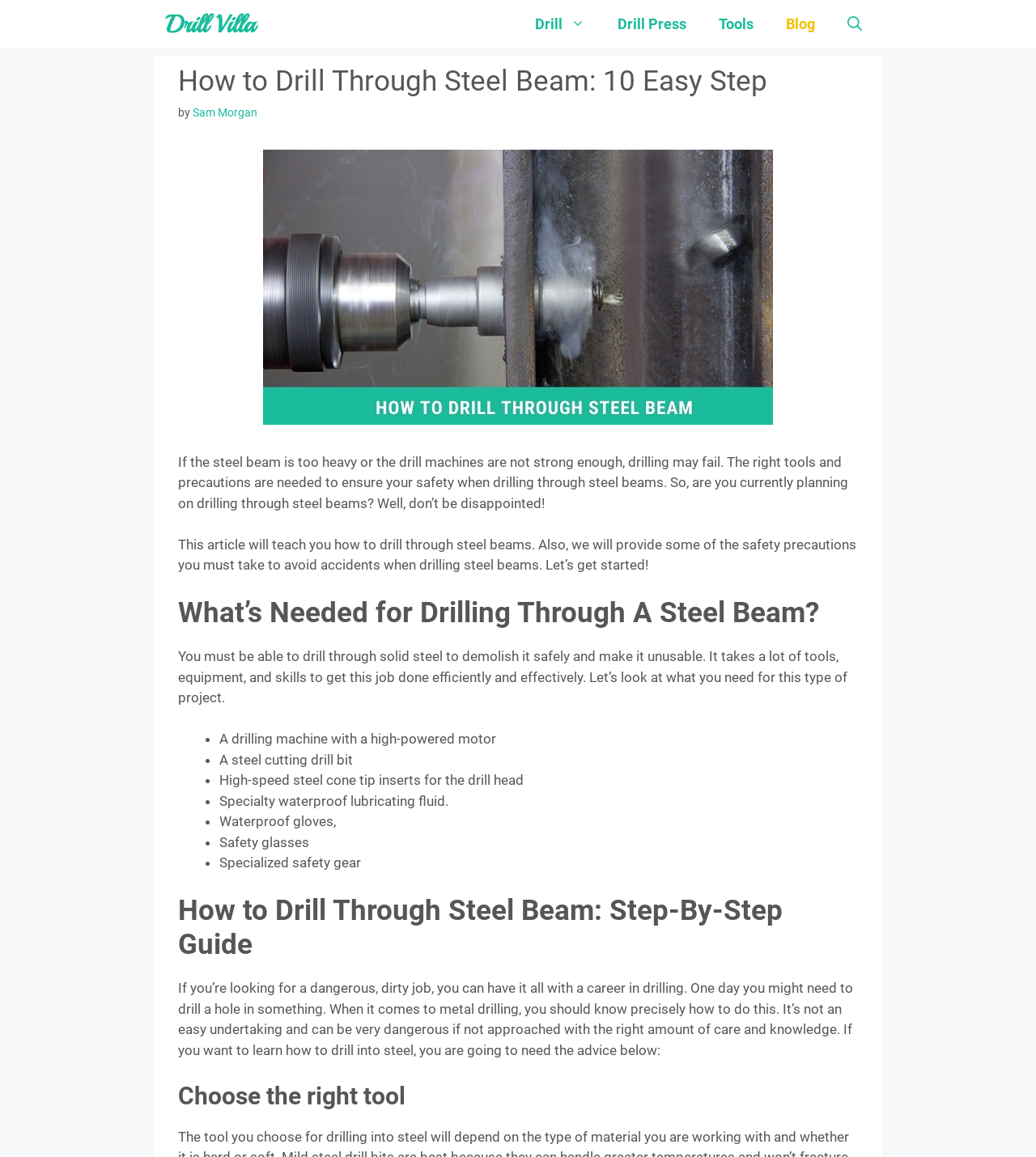Based on what you see in the screenshot, provide a thorough answer to this question: What is the purpose of the specialty waterproof lubricating fluid?

According to the article, the specialty waterproof lubricating fluid is one of the necessary tools for drilling through steel beams, suggesting that it plays a role in the drilling process.